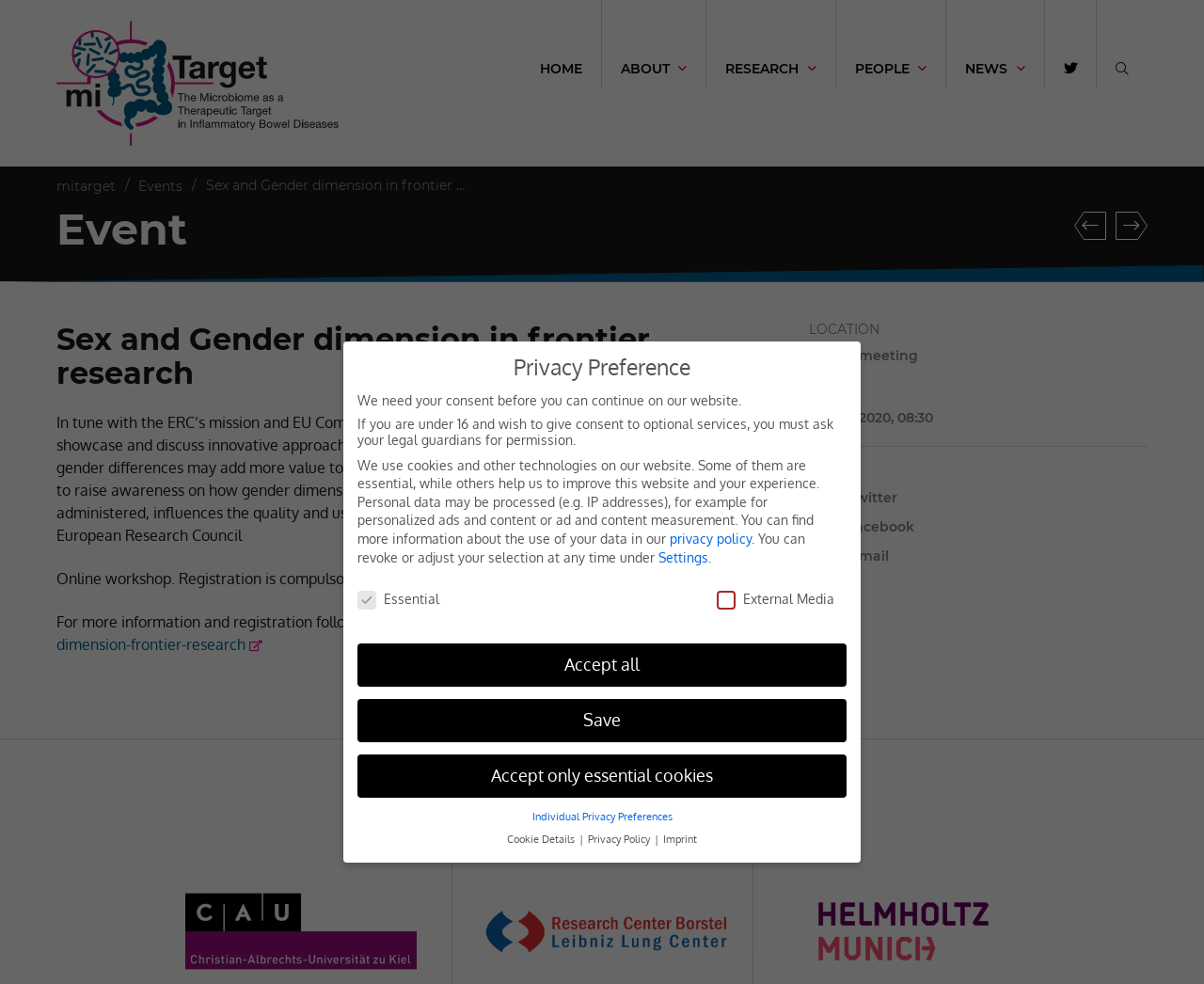Locate the bounding box coordinates of the element that should be clicked to execute the following instruction: "Click the UEG Week virtual 2020 link".

[0.892, 0.216, 0.919, 0.251]